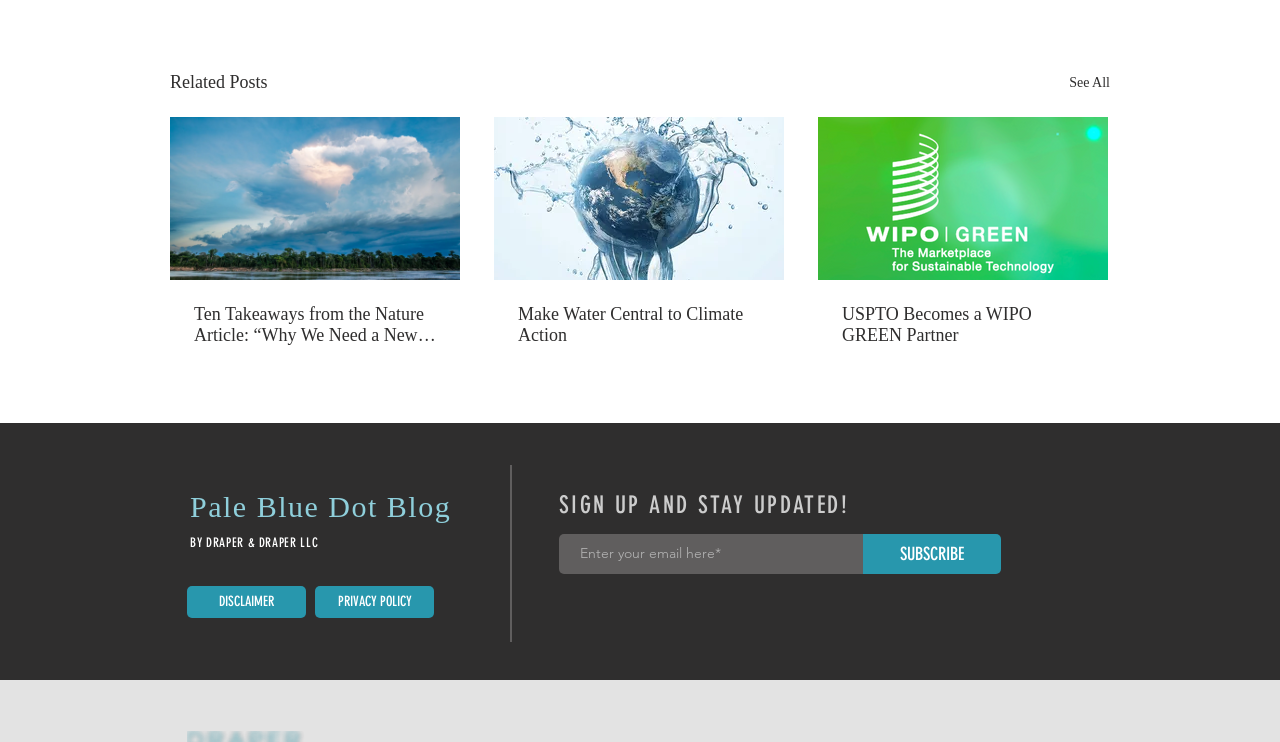Can you show the bounding box coordinates of the region to click on to complete the task described in the instruction: "Visit the Pale Blue Dot Blog"?

[0.148, 0.661, 0.352, 0.705]